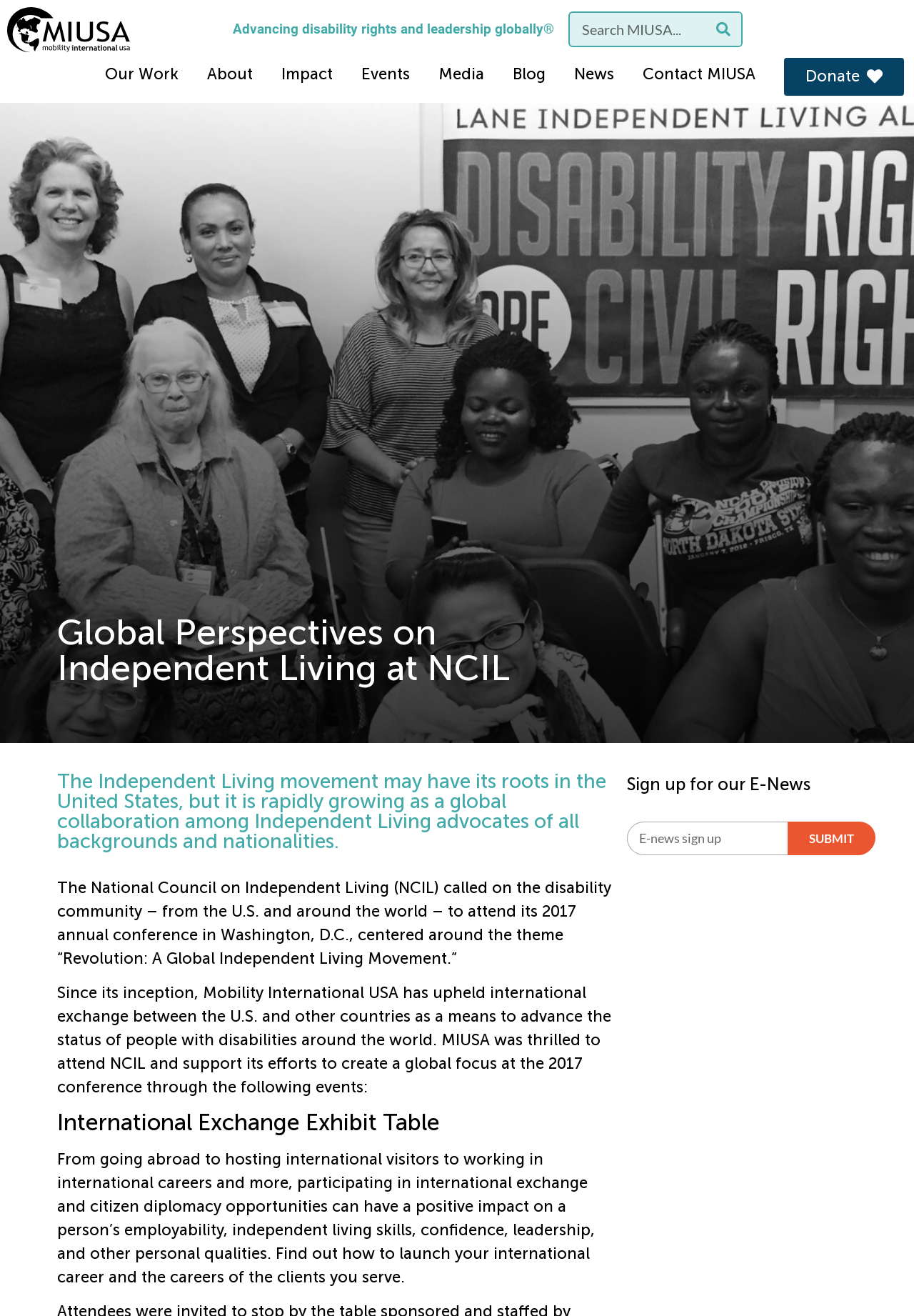Utilize the details in the image to thoroughly answer the following question: What is the organization's slogan?

The organization's slogan is located in the heading element with the text 'Advancing disability rights and leadership globally'. This element is a child of the root element and has a bounding box with coordinates [0.158, 0.016, 0.606, 0.029].